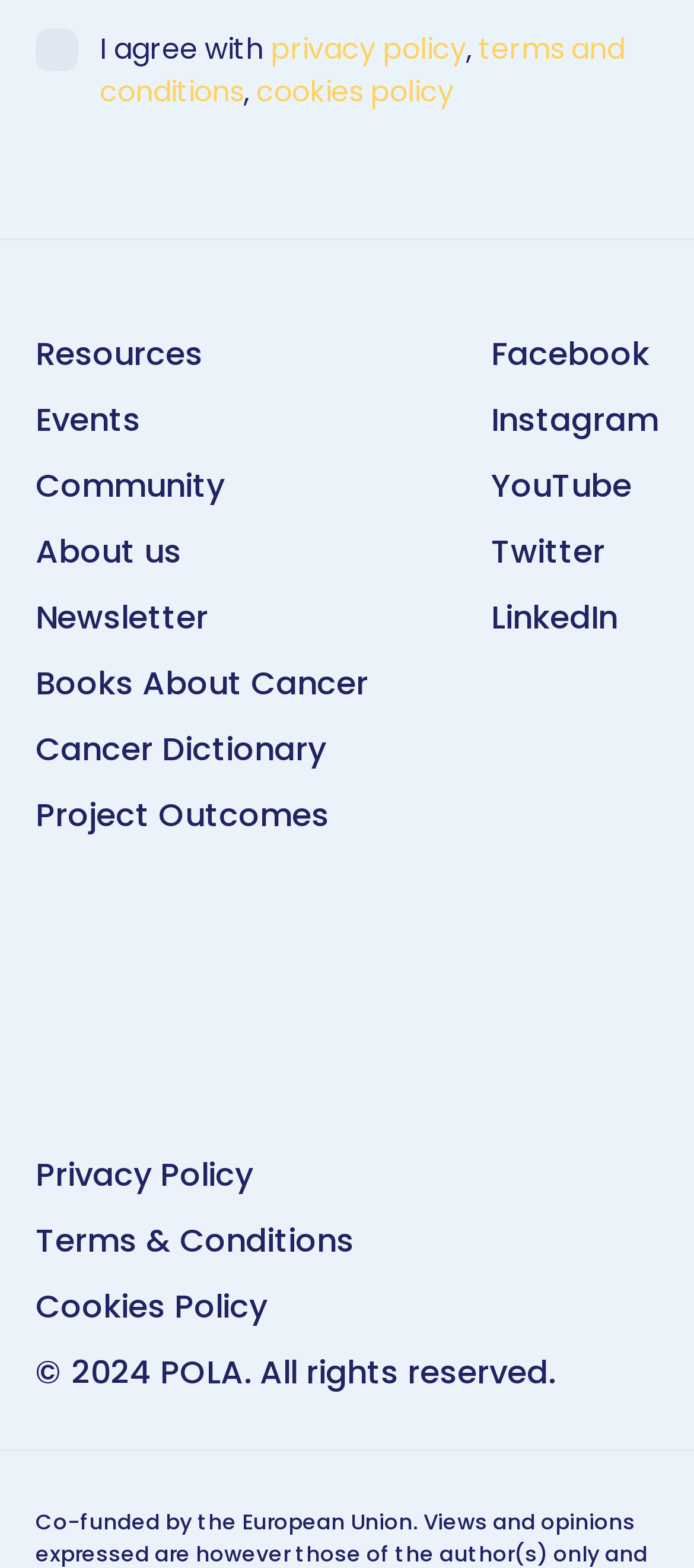From the element description parent_node: Privacy Policy aria-label="logotype", predict the bounding box coordinates of the UI element. The coordinates must be specified in the format (top-left x, top-left y, bottom-right x, bottom-right y) and should be within the 0 to 1 range.

[0.051, 0.591, 0.338, 0.722]